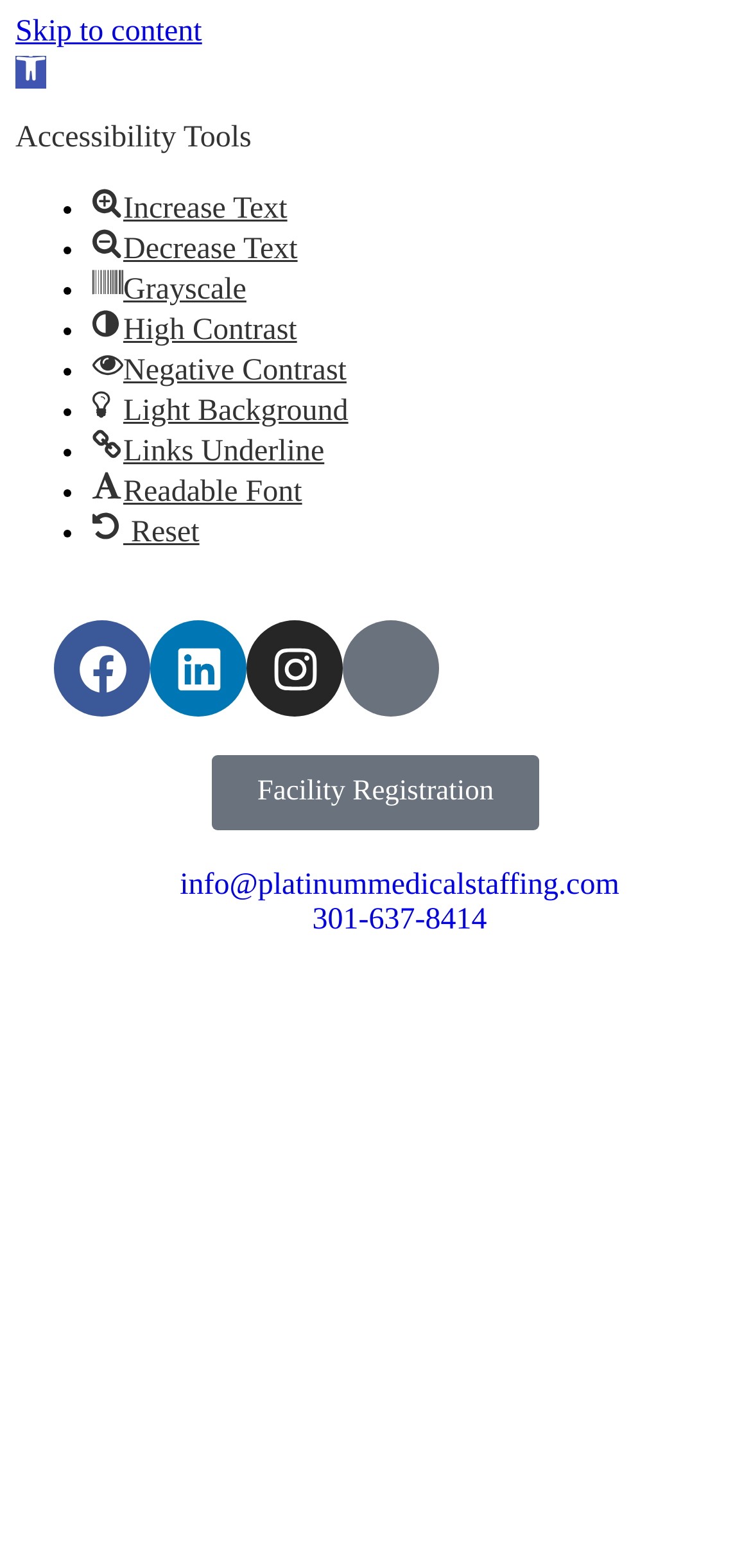How many social media links are there?
Look at the screenshot and respond with a single word or phrase.

4